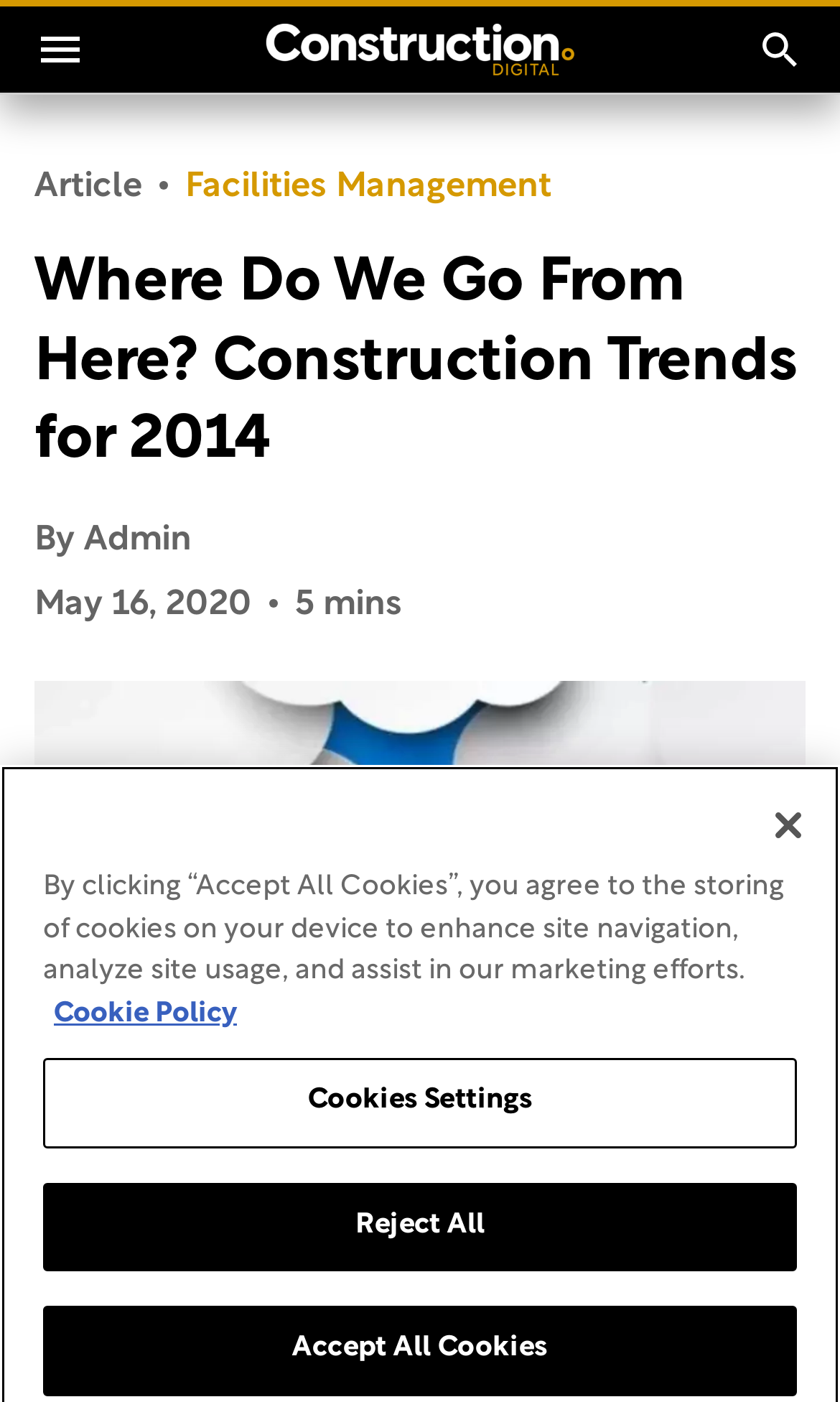What is the category of the article?
Based on the image, please offer an in-depth response to the question.

The category of the article can be determined by looking at the navigation menu at the top of the page, where 'Article' and 'Facilities Management' are listed as options.